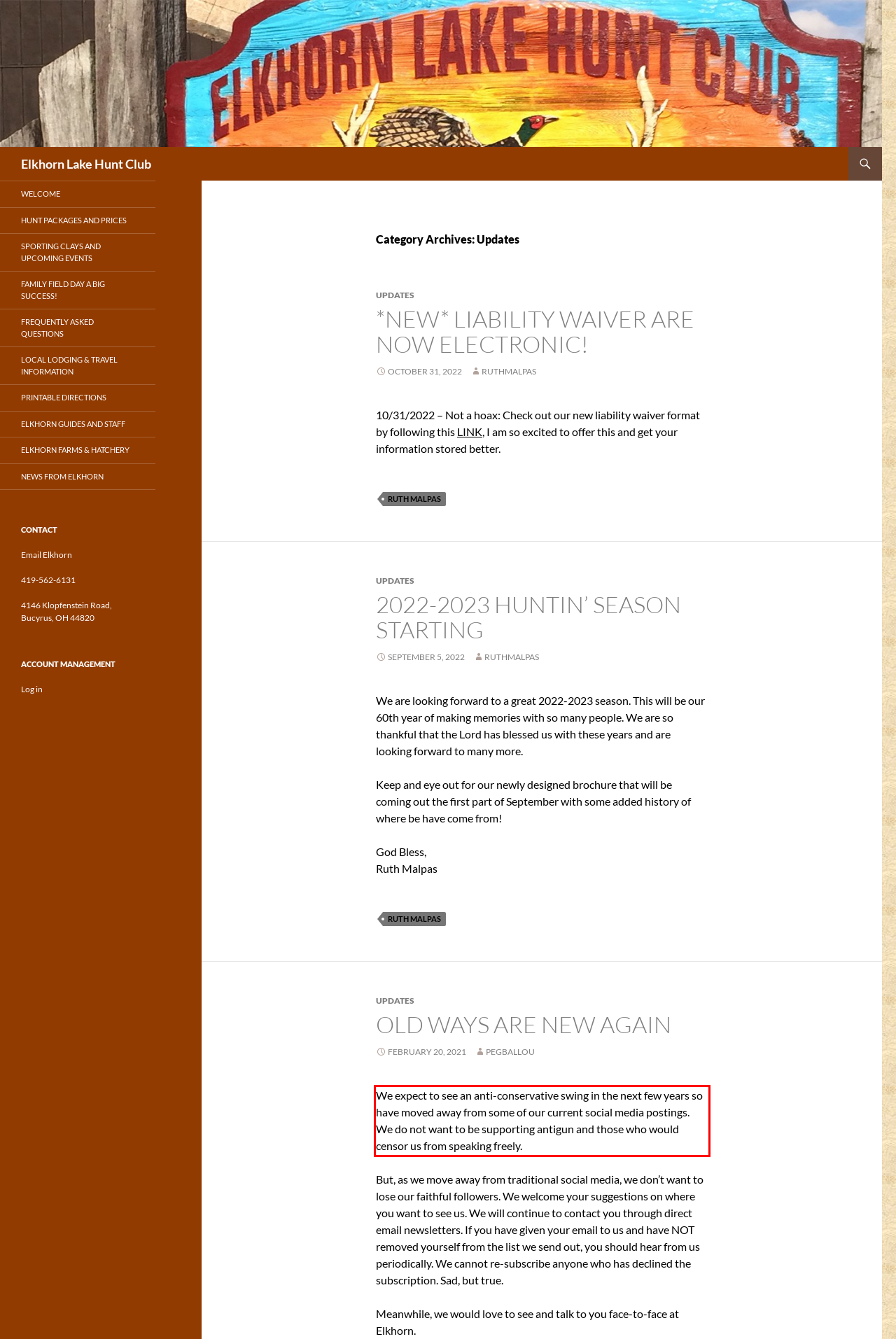With the provided screenshot of a webpage, locate the red bounding box and perform OCR to extract the text content inside it.

We expect to see an anti-conservative swing in the next few years so have moved away from some of our current social media postings. We do not want to be supporting antigun and those who would censor us from speaking freely.